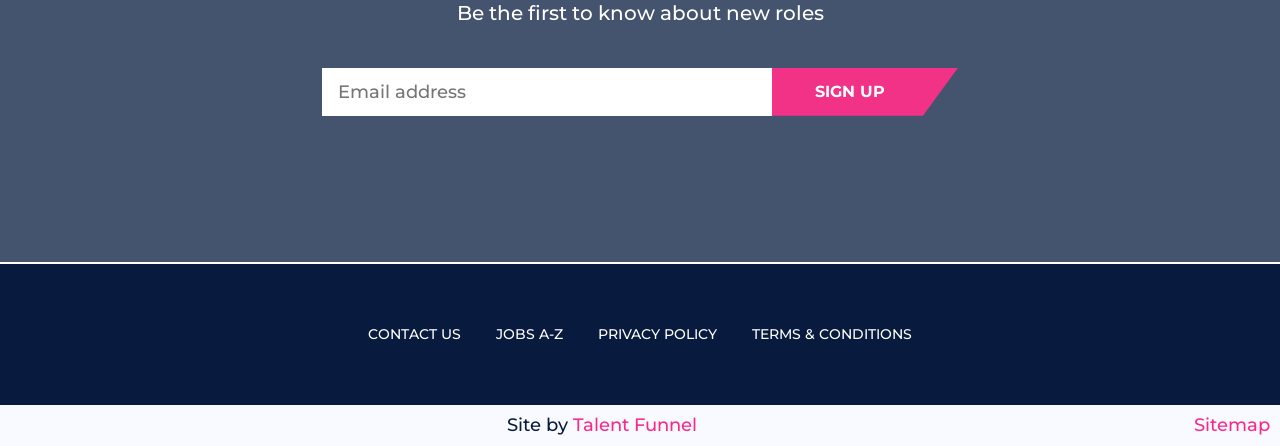Extract the bounding box of the UI element described as: "Sign Up".

[0.603, 0.152, 0.748, 0.259]